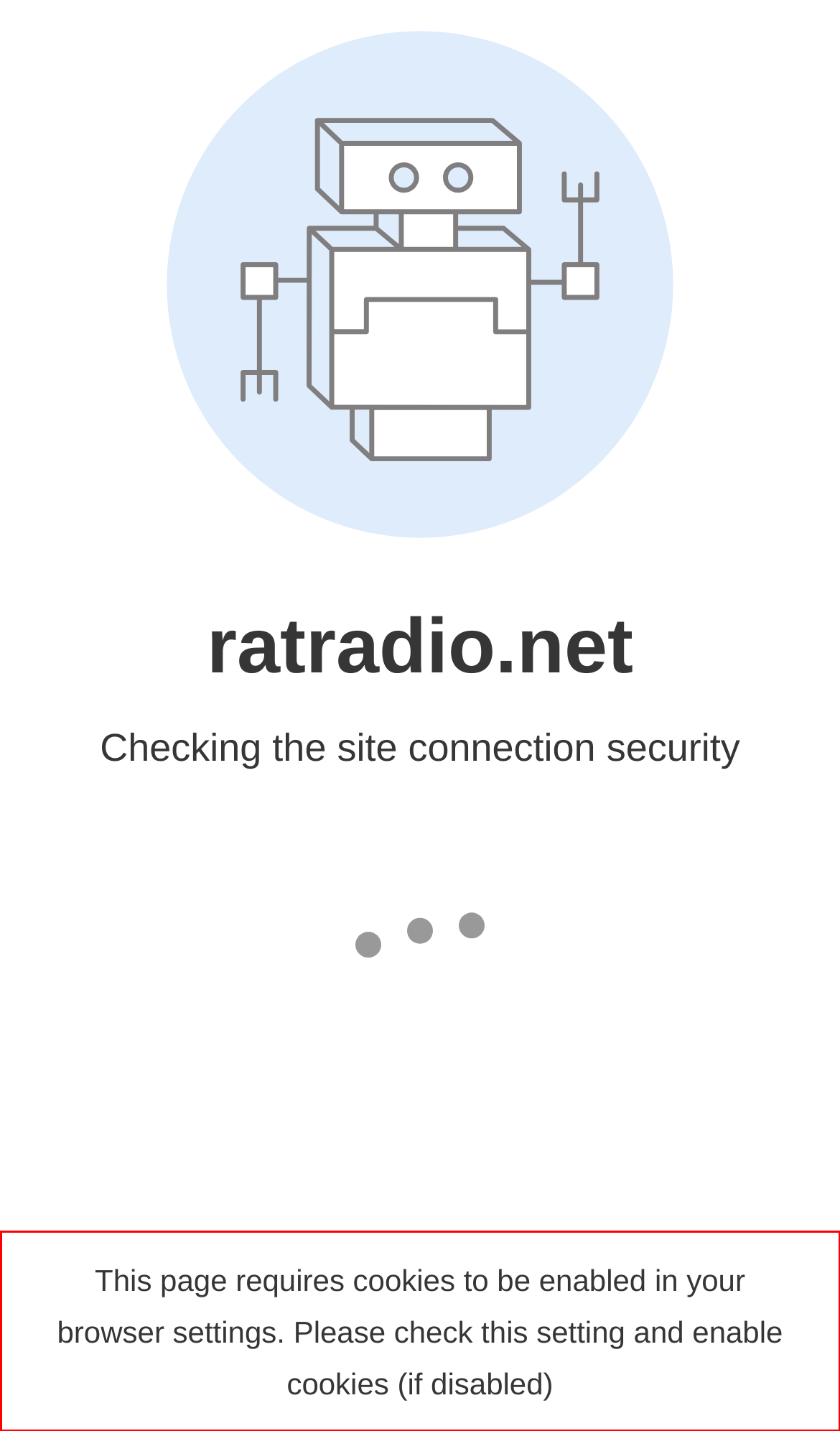Examine the screenshot of the webpage, locate the red bounding box, and generate the text contained within it.

This page requires cookies to be enabled in your browser settings. Please check this setting and enable cookies (if disabled)